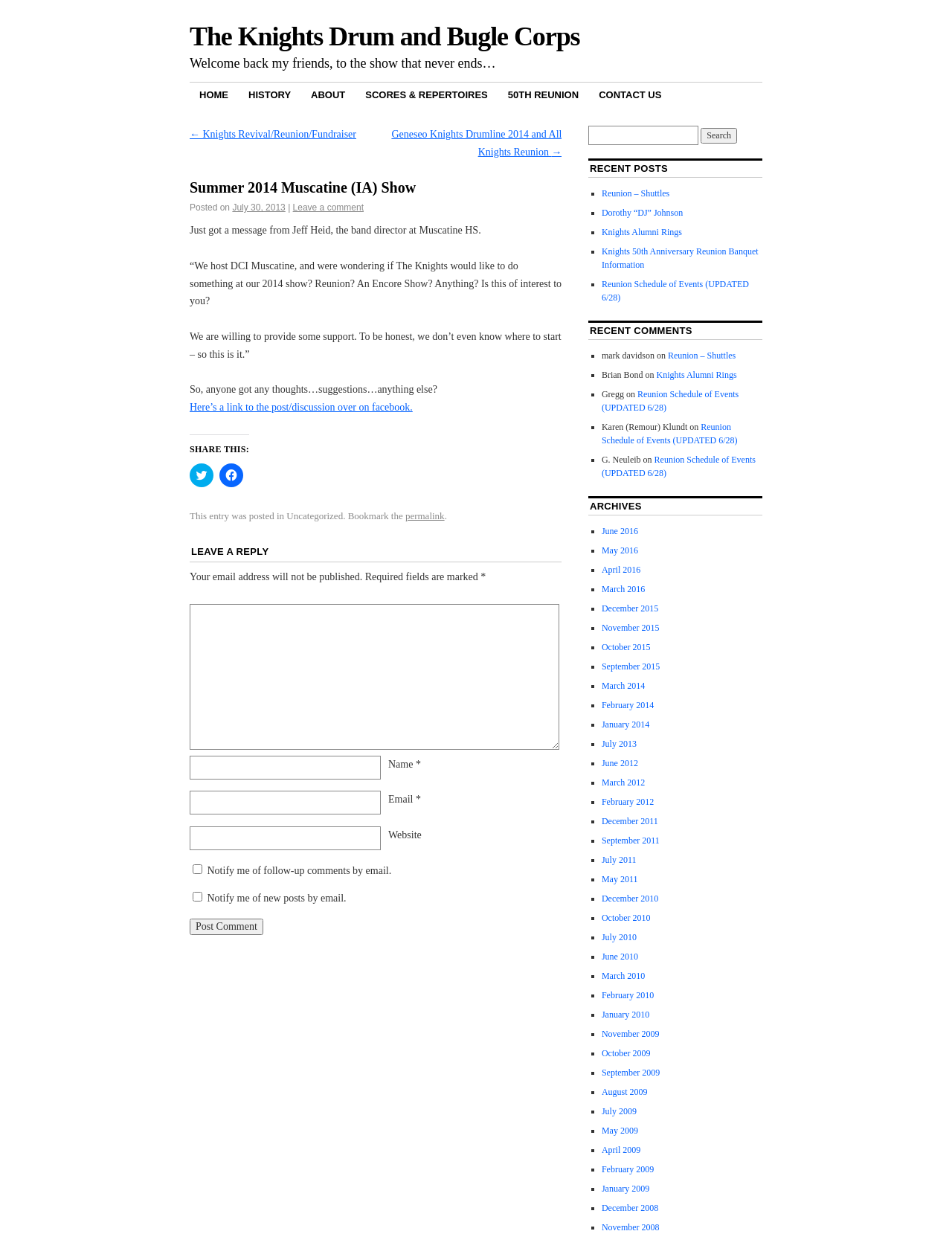Predict the bounding box for the UI component with the following description: "Home".

[0.199, 0.067, 0.25, 0.085]